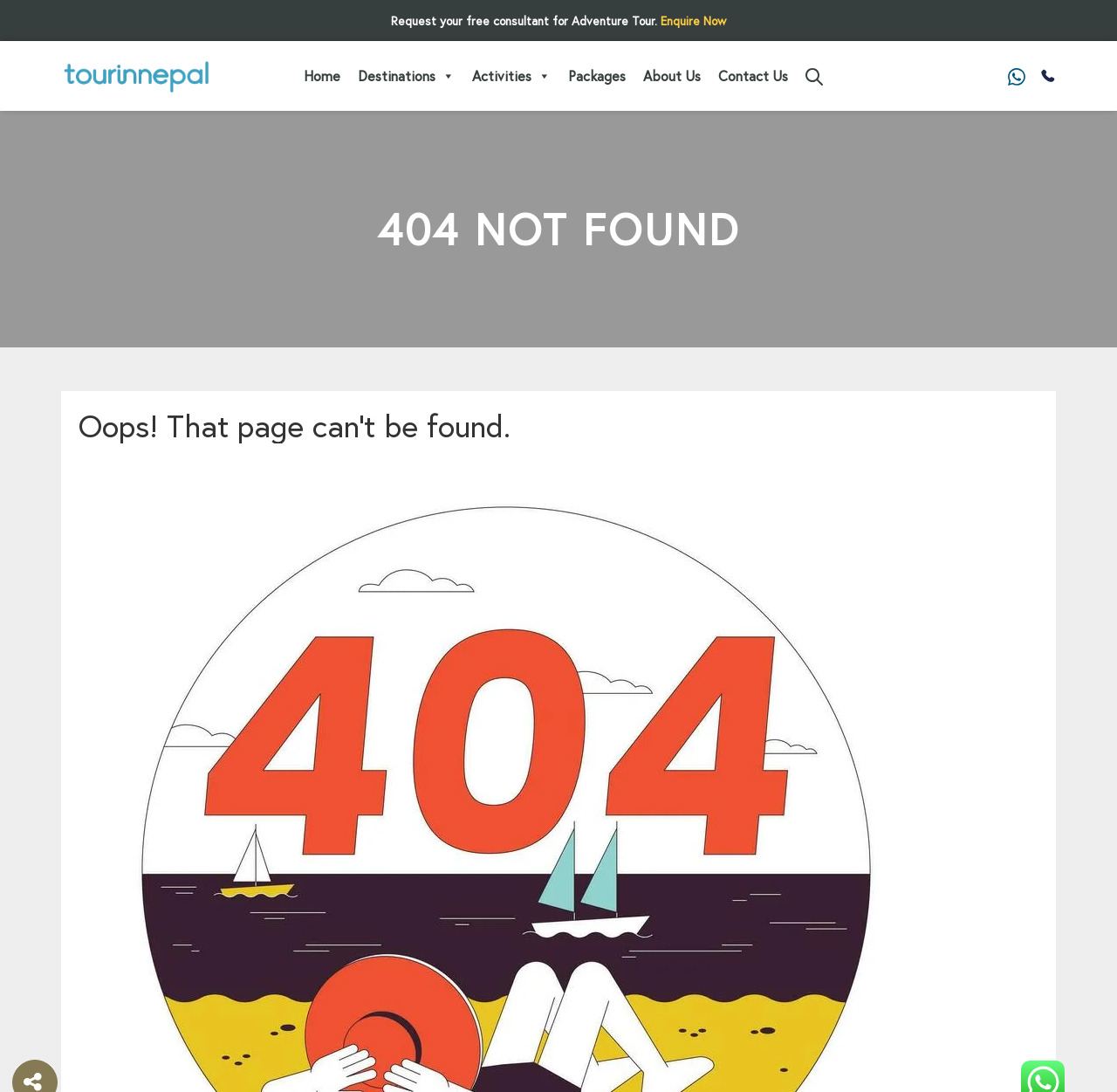Locate the bounding box coordinates of the region to be clicked to comply with the following instruction: "Contact Us". The coordinates must be four float numbers between 0 and 1, in the form [left, top, right, bottom].

[0.635, 0.054, 0.713, 0.086]